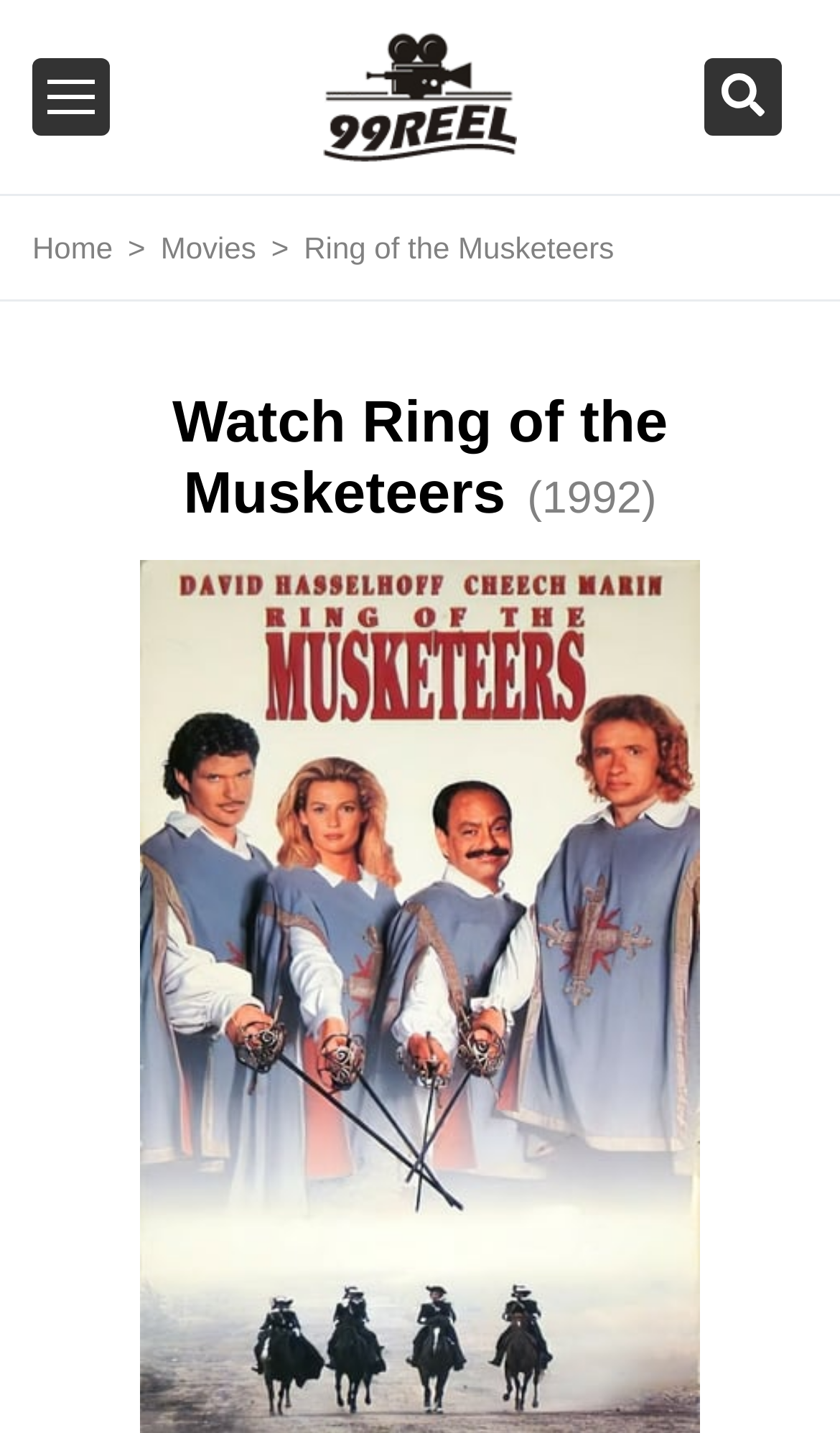From the webpage screenshot, predict the bounding box coordinates (top-left x, top-left y, bottom-right x, bottom-right y) for the UI element described here: parent_node: 99Reel

[0.038, 0.041, 0.131, 0.095]